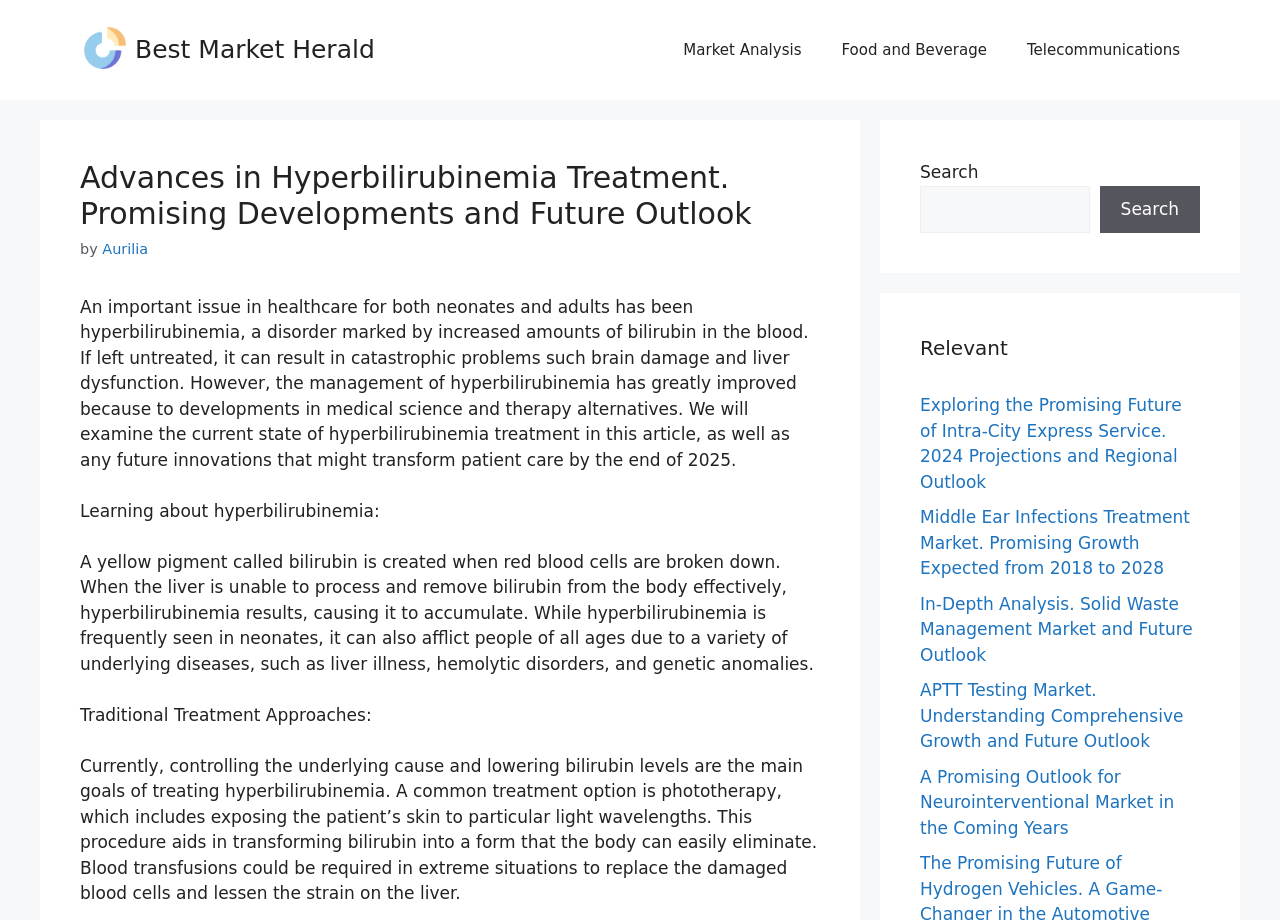What is the function of the search box?
Please give a detailed and elaborate answer to the question.

I determined the answer by looking at the search box element, which contains a button labeled 'Search' and a text input field, indicating that it is used to search the website.